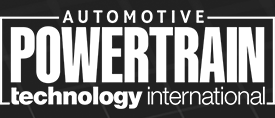Use the details in the image to answer the question thoroughly: 
What is the scope of the publication's relevance?

The word 'international' is paired with 'technology' in a smaller font, suggesting a global reach and relevance within the field of automotive powertrain technologies.